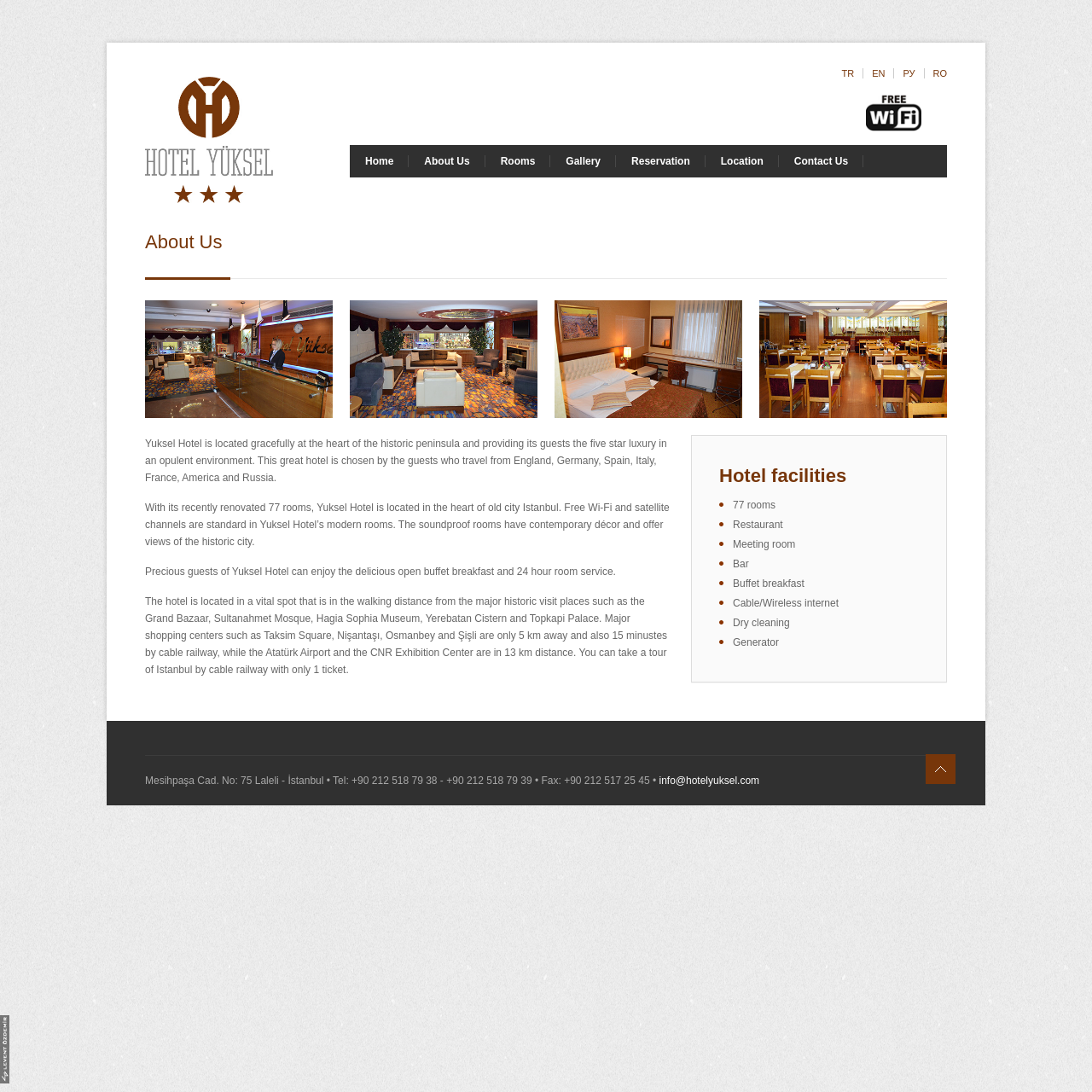Explain the webpage in detail, including its primary components.

The webpage is about Hotel Yüksel, a luxury hotel located in the heart of Istanbul's historic peninsula. At the top of the page, there is a logo image and a row of language selection links, including Turkish, English, Russian, and Romanian. Below the language selection, there is a large image of the hotel, followed by a navigation menu with links to different sections of the website, such as Home, About Us, Rooms, Gallery, Reservation, Location, and Contact Us.

The main content of the page is divided into two columns. The left column has a heading "About Us" and features a series of images, likely showcasing the hotel's facilities or rooms. Below the images, there is a block of text describing the hotel's location, amenities, and services, including its 77 rooms, free Wi-Fi, satellite channels, and 24-hour room service. The text also mentions the hotel's proximity to major historic attractions and shopping centers.

The right column has a heading "Hotel facilities" and lists the hotel's amenities, including 77 rooms, a restaurant, meeting room, bar, buffet breakfast, cable and wireless internet, dry cleaning, and generator.

At the bottom of the page, there is a section with the hotel's contact information, including its address, phone numbers, fax number, and email address. There is also a link to the hotel's email address and a small image with a link to an unknown destination. Finally, there is a footer section with a link to Levent Özdemir İletişim ve Reklam Hizmetleri, likely the hotel's marketing or advertising agency.